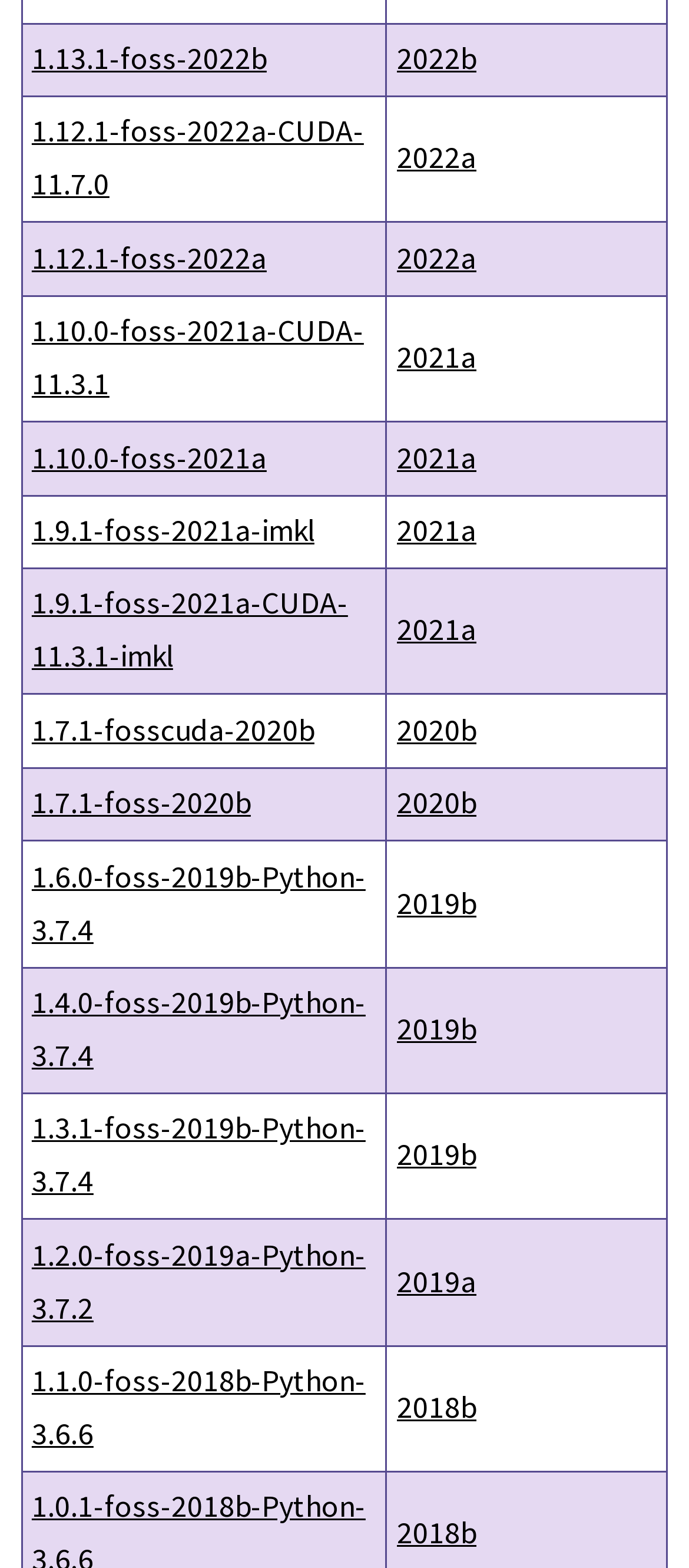Locate the bounding box coordinates of the element's region that should be clicked to carry out the following instruction: "click 2021a". The coordinates need to be four float numbers between 0 and 1, i.e., [left, top, right, bottom].

[0.563, 0.206, 0.967, 0.252]